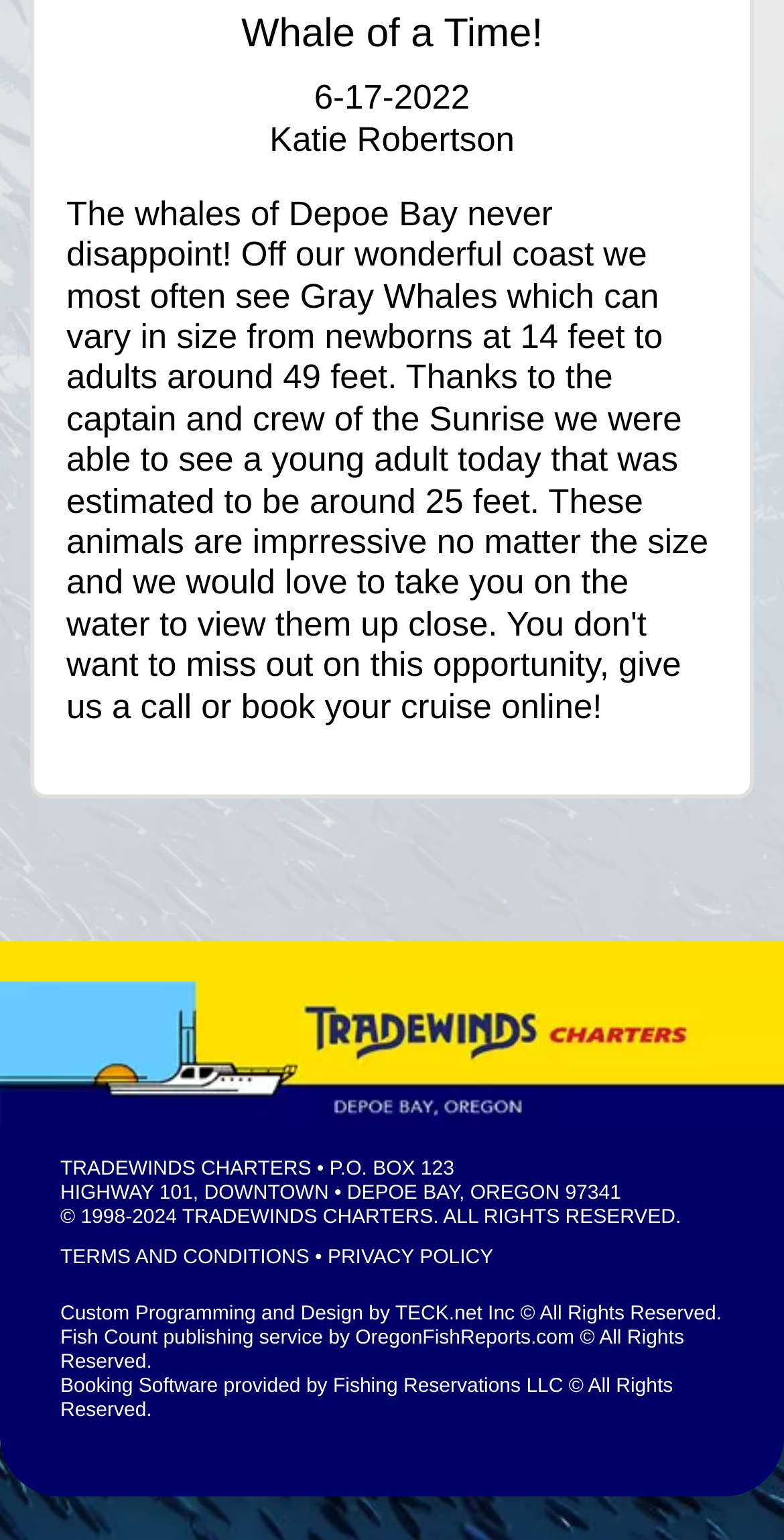Extract the bounding box coordinates of the UI element described: "OregonFishReports.com". Provide the coordinates in the format [left, top, right, bottom] with values ranging from 0 to 1.

[0.453, 0.862, 0.733, 0.876]